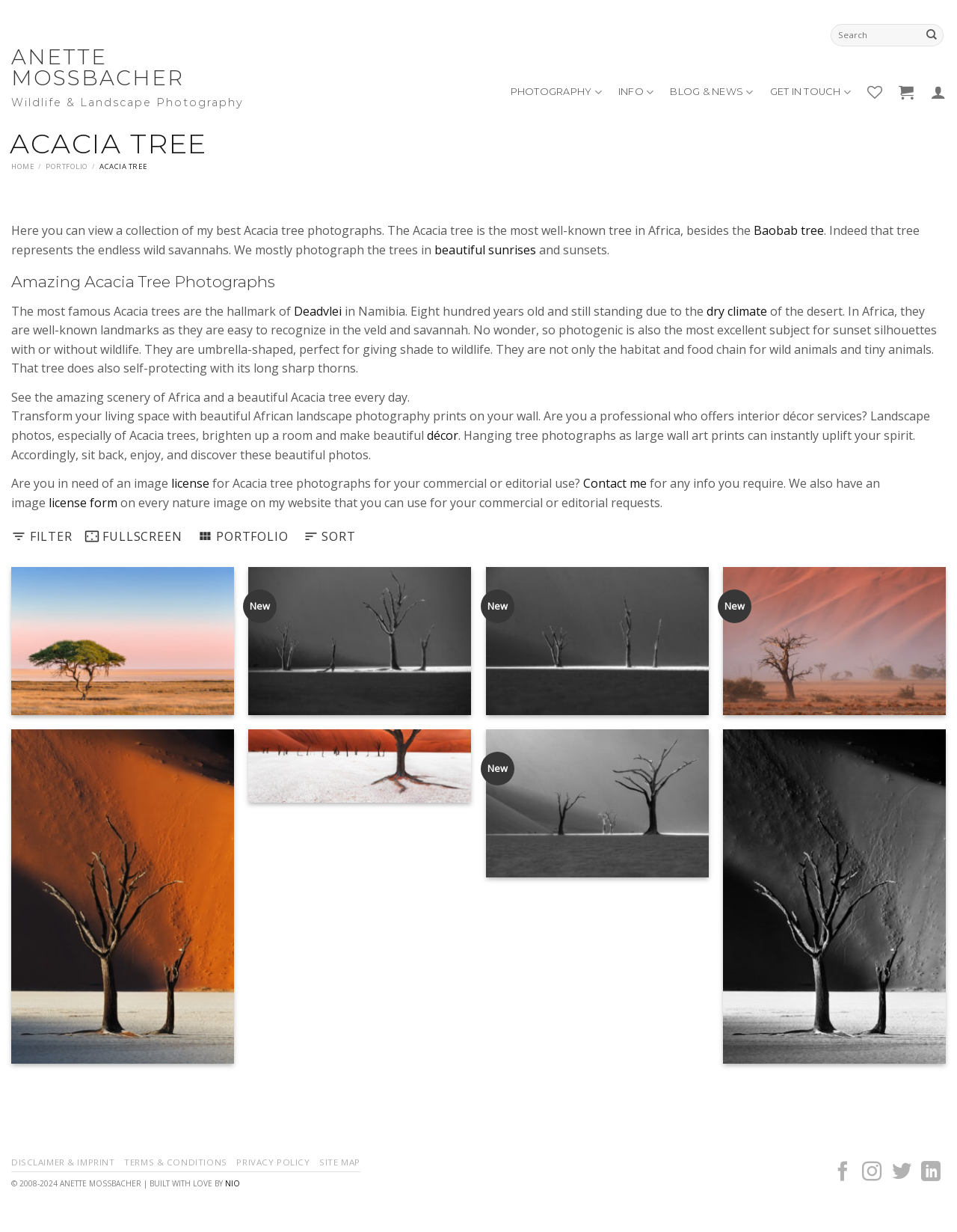Produce an extensive caption that describes everything on the webpage.

This webpage is a photography portfolio showcasing Acacia tree photographs for sale as wall art prints on canvas, acrylic, metal, and other mediums. The page is divided into sections, with a search bar at the top right corner, allowing users to search for specific keywords.

At the top left corner, there is a navigation menu with links to the homepage, portfolio, and other sections. Below the navigation menu, there is a brief introduction to the photographer, Anette Mossbacher, and her wildlife and landscape photography expertise.

The main content area is divided into sections, each featuring a collection of Acacia tree photographs. There are four sections, each with a heading and a brief description of the photographs. The photographs are displayed in a grid layout, with each image accompanied by a "Quick View" button and a "Wishlist" button.

Each photograph has a caption describing the image, including the location and copyright information. The images are of high quality, showcasing the beauty of Acacia trees in various landscapes, including savannahs, deserts, and sunsets.

At the bottom of the page, there are links to filter and sort the portfolio, as well as a link to contact the photographer for licensing and commercial use inquiries. Overall, the webpage is well-organized, easy to navigate, and showcases the photographer's stunning work.